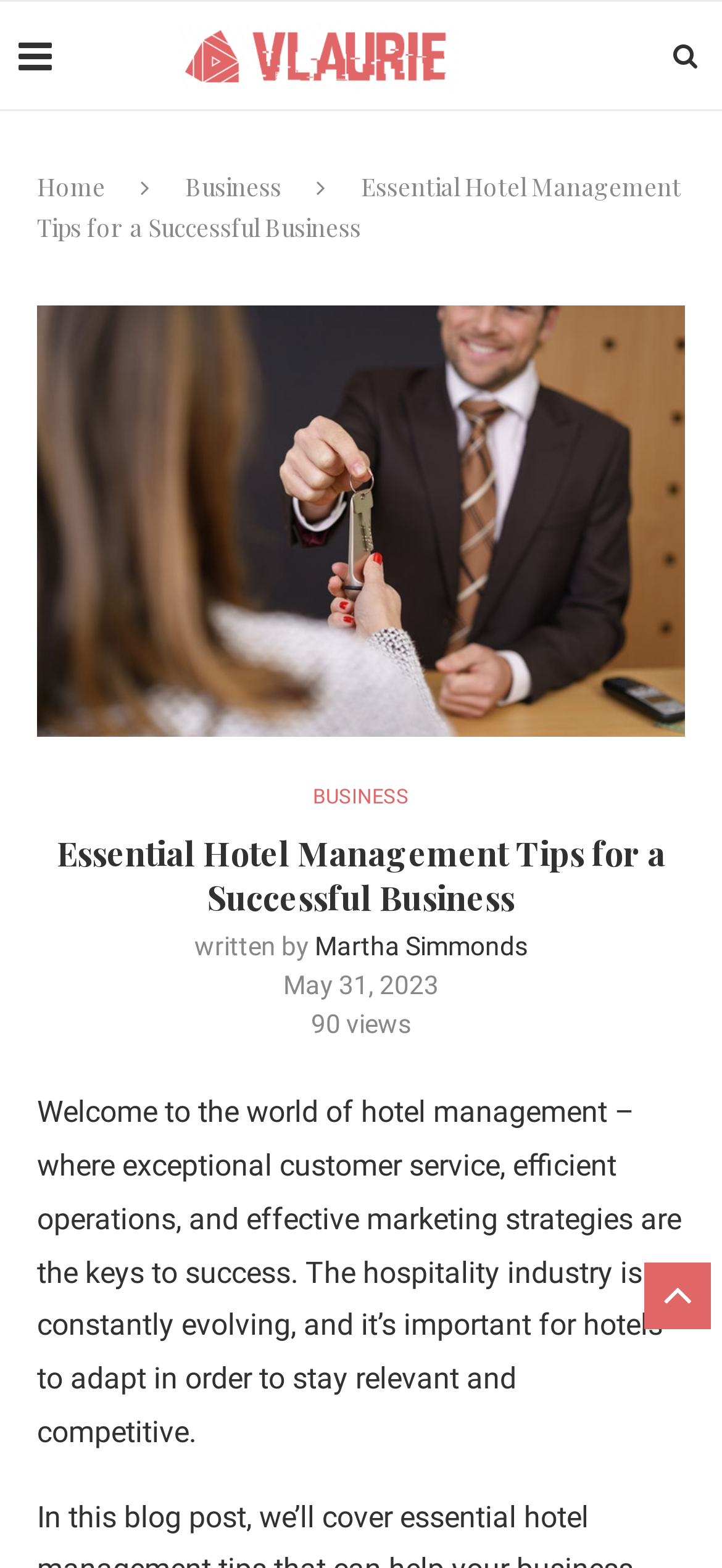What is the main topic of the article?
Provide a detailed and well-explained answer to the question.

The main topic of the article can be inferred from the title 'Essential Hotel Management Tips for a Successful Business' and the introductory text, which discusses the importance of exceptional customer service, efficient operations, and effective marketing strategies in the hospitality industry.